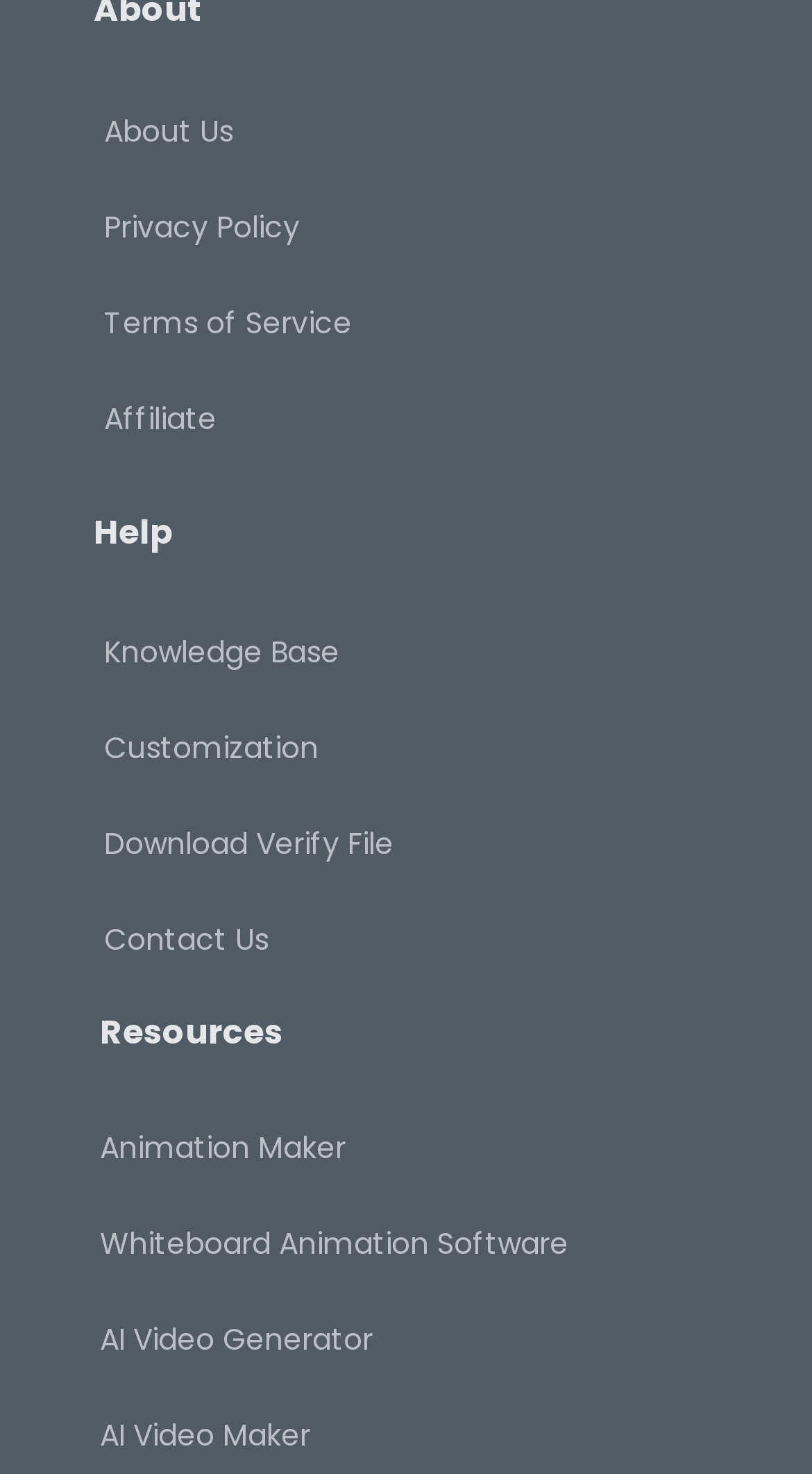Please identify the bounding box coordinates of the element's region that should be clicked to execute the following instruction: "View the disclaimer". The bounding box coordinates must be four float numbers between 0 and 1, i.e., [left, top, right, bottom].

None